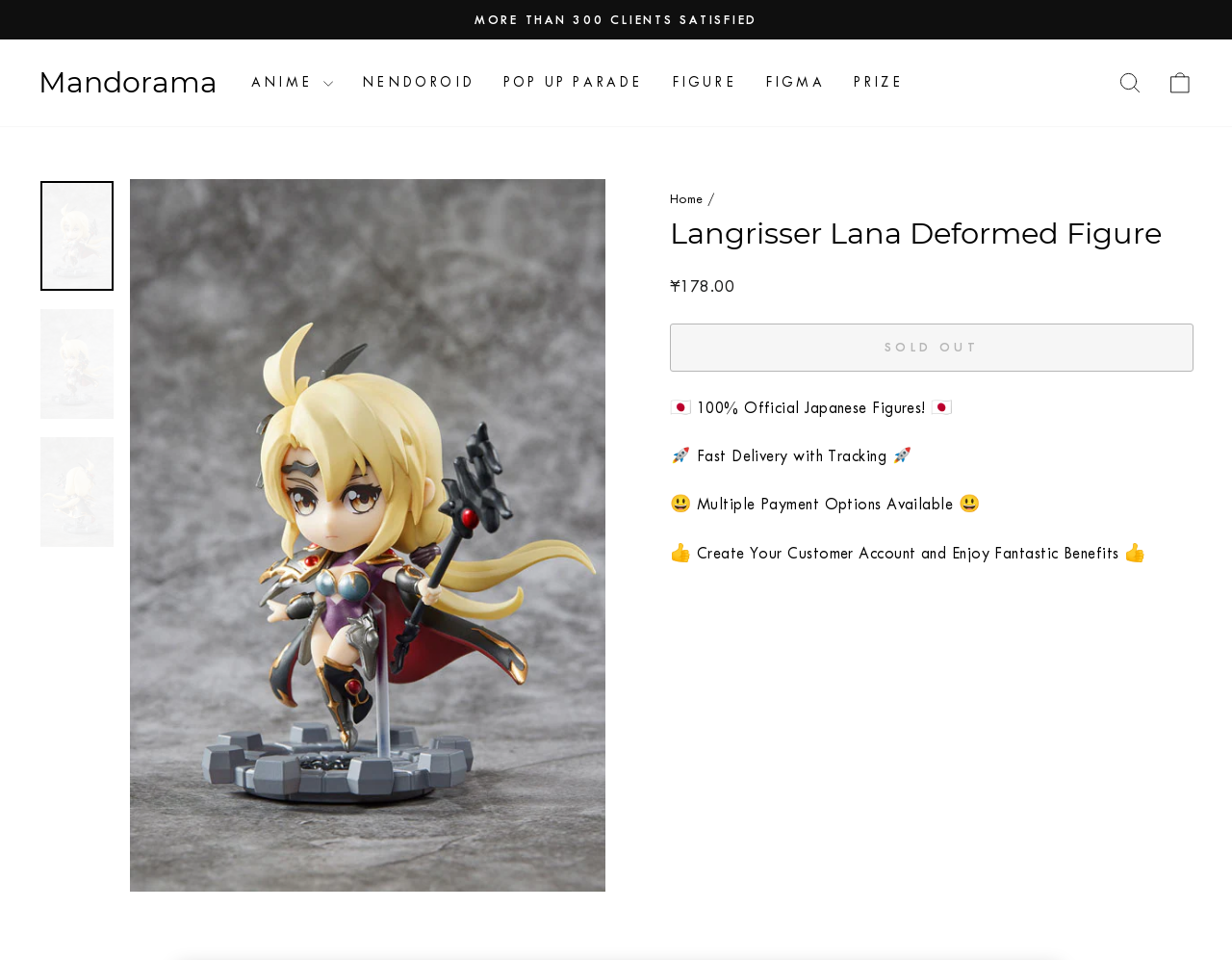Answer the question with a single word or phrase: 
Is the figure available for purchase?

No